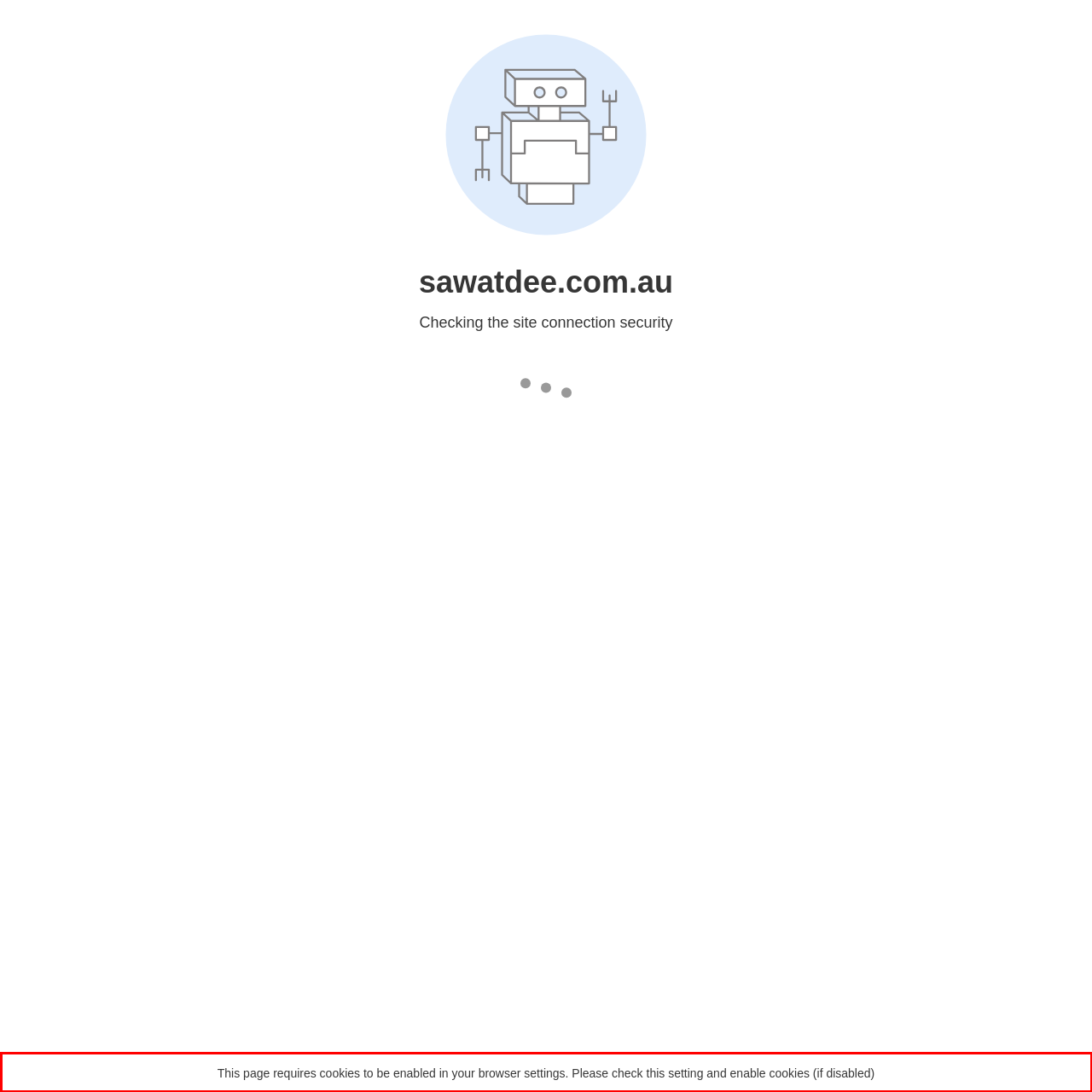Inspect the webpage screenshot that has a red bounding box and use OCR technology to read and display the text inside the red bounding box.

This page requires cookies to be enabled in your browser settings. Please check this setting and enable cookies (if disabled)